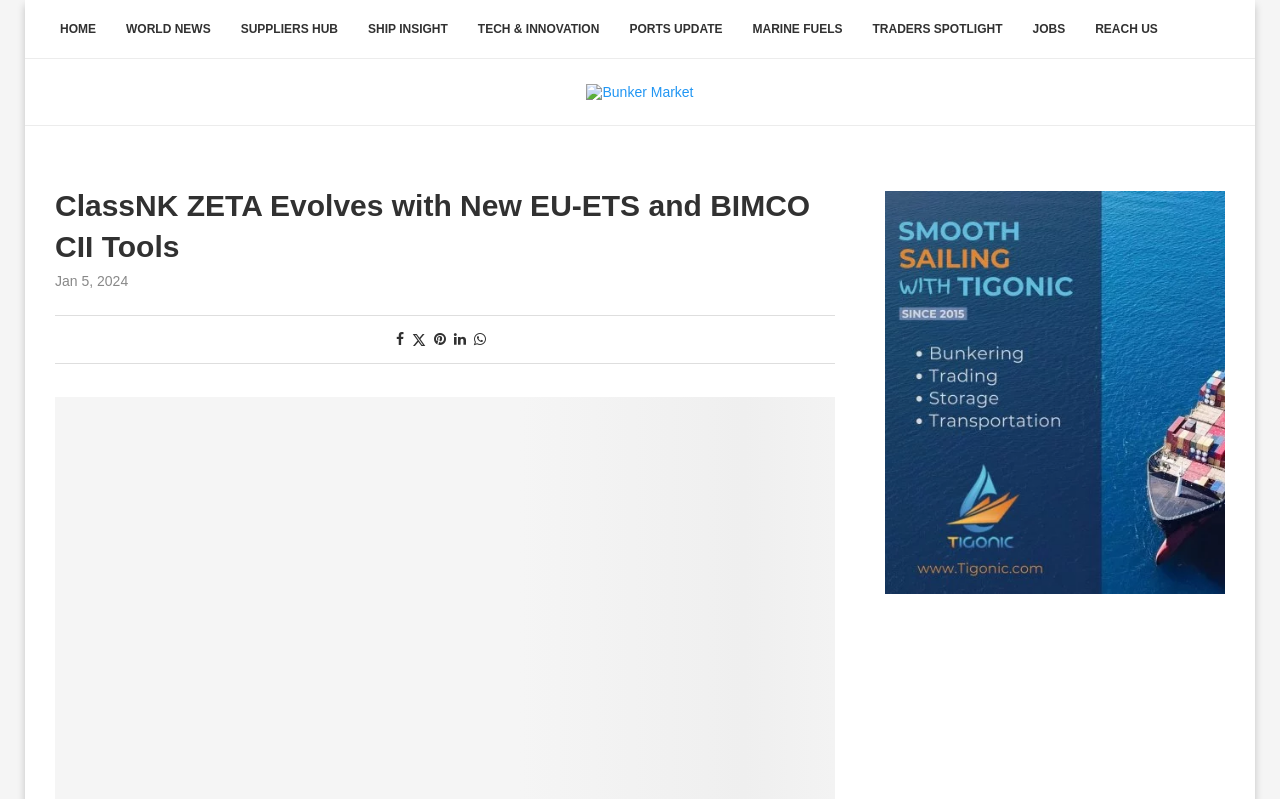Determine the bounding box coordinates of the clickable region to carry out the instruction: "Go to HOME page".

[0.035, 0.0, 0.087, 0.074]